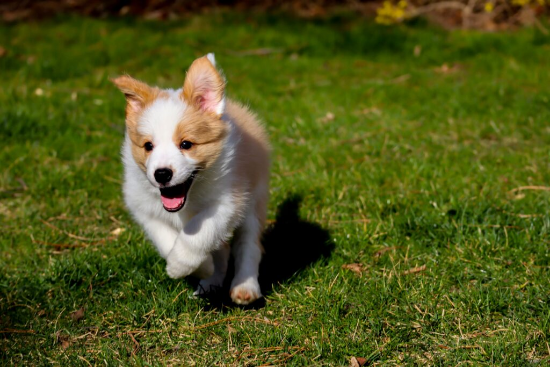What is the puppy doing in the scene?
Please answer the question as detailed as possible based on the image.

The caption states that the puppy is 'captured mid-run', implying that the puppy is in the act of running or playing in the scene.